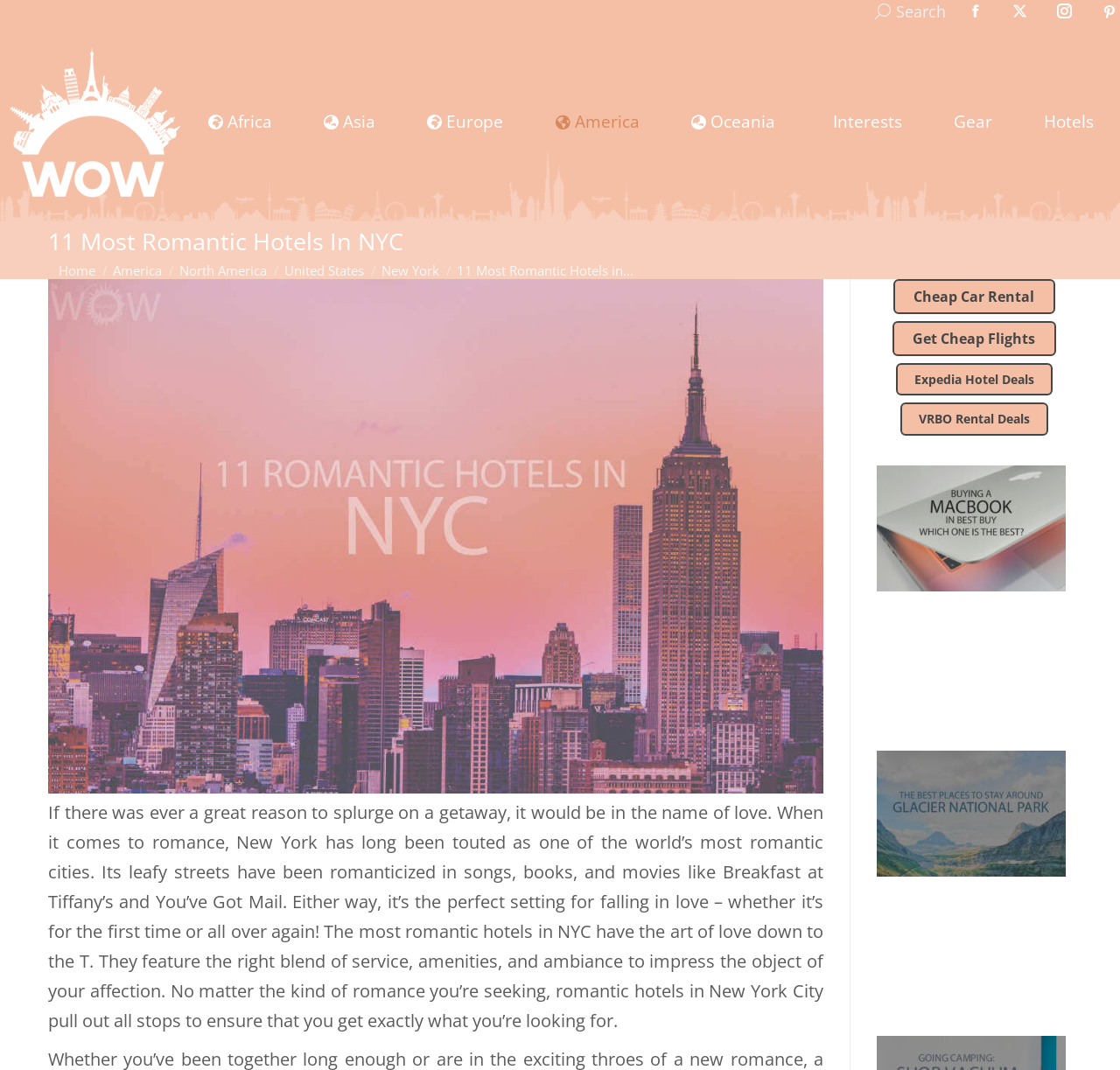What is the main topic of the webpage?
Using the details shown in the screenshot, provide a comprehensive answer to the question.

I determined the answer by reading the heading '11 Most Romantic Hotels In NYC' and the introductory paragraph, which suggests that the webpage is about romantic hotels in New York City.